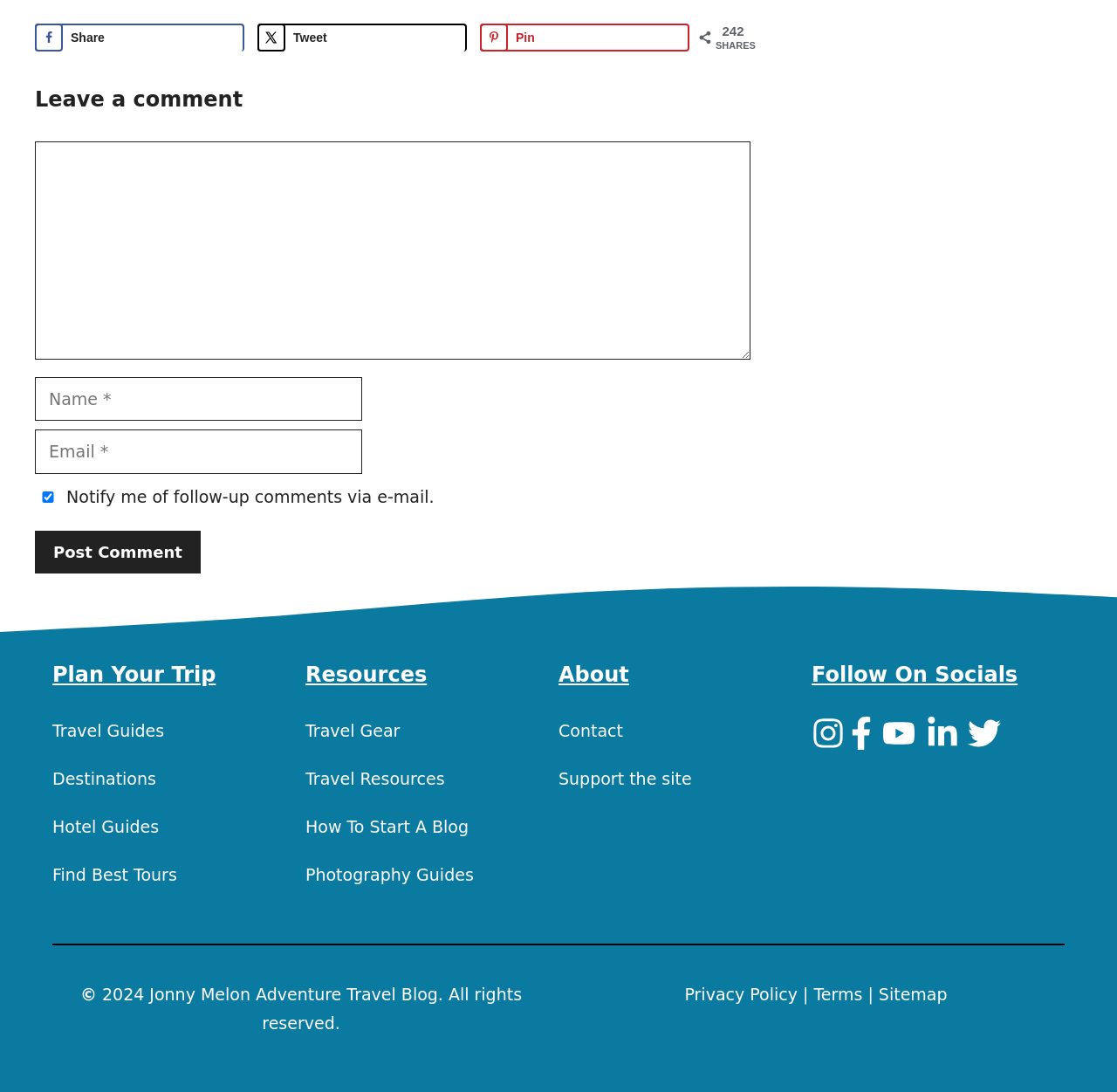Could you find the bounding box coordinates of the clickable area to complete this instruction: "Explore Travel Guides"?

[0.047, 0.66, 0.147, 0.678]